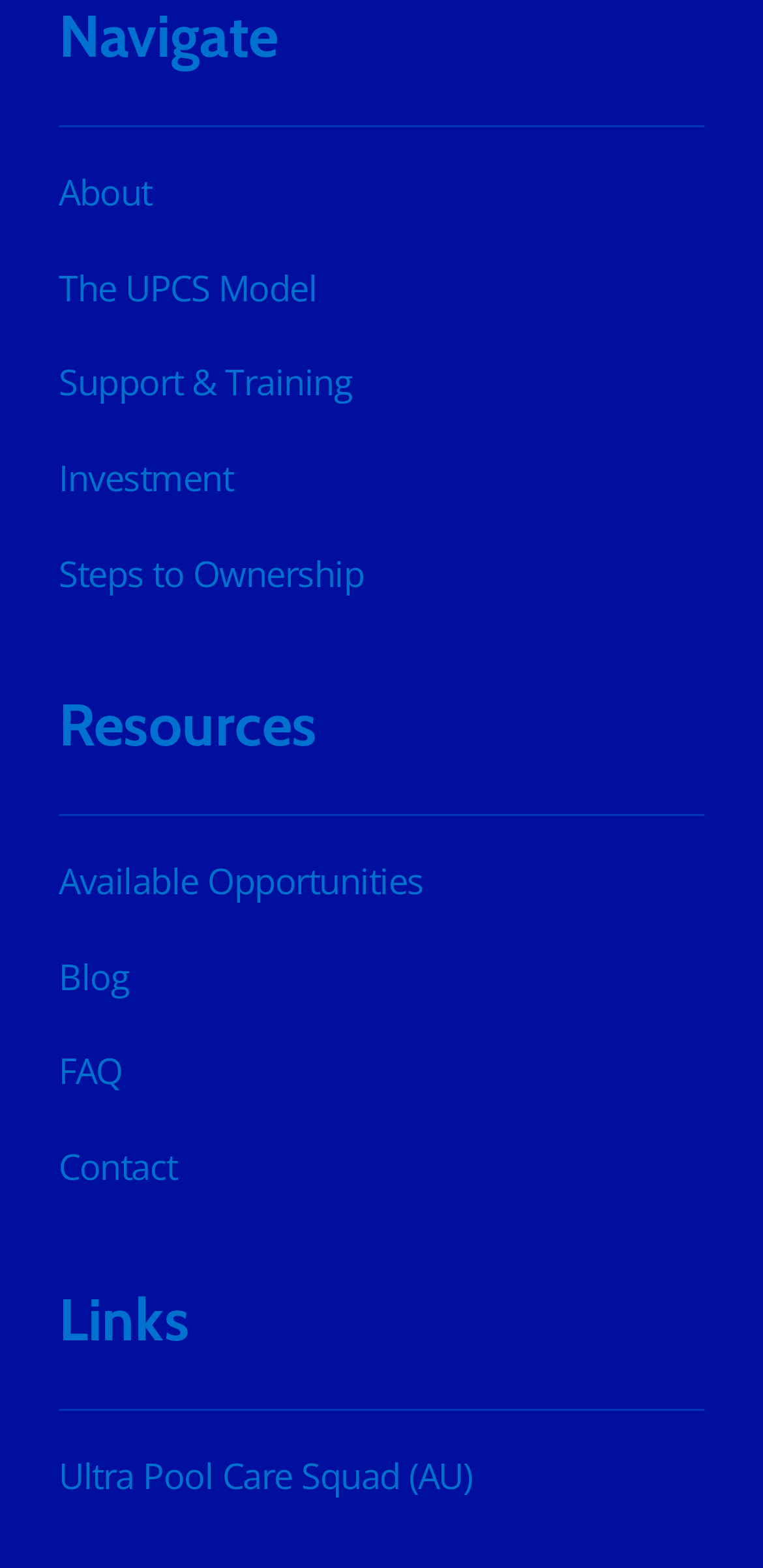How many links are under the 'Resources' heading?
Using the image provided, answer with just one word or phrase.

5